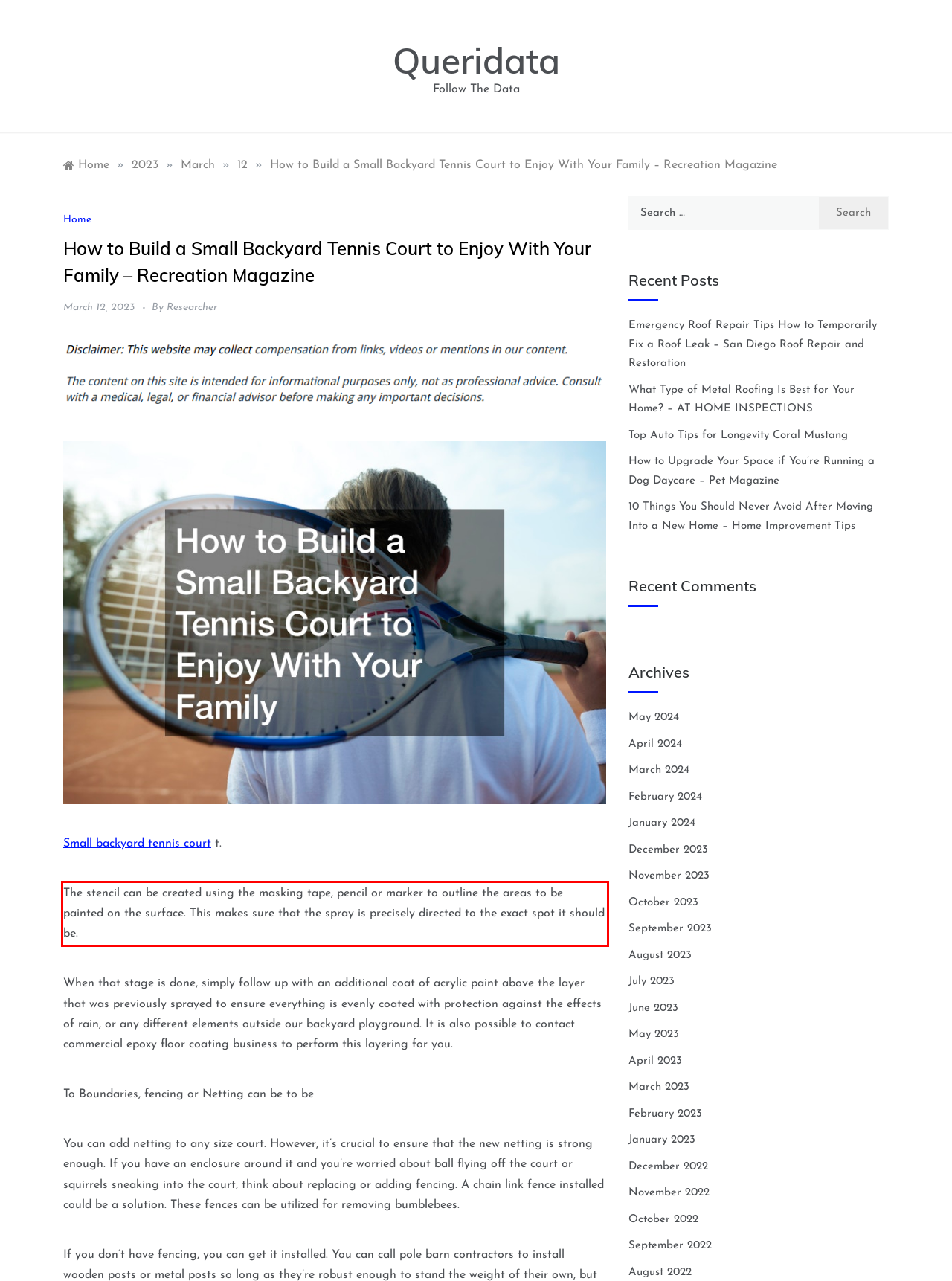You have a screenshot of a webpage where a UI element is enclosed in a red rectangle. Perform OCR to capture the text inside this red rectangle.

The stencil can be created using the masking tape, pencil or marker to outline the areas to be painted on the surface. This makes sure that the spray is precisely directed to the exact spot it should be.